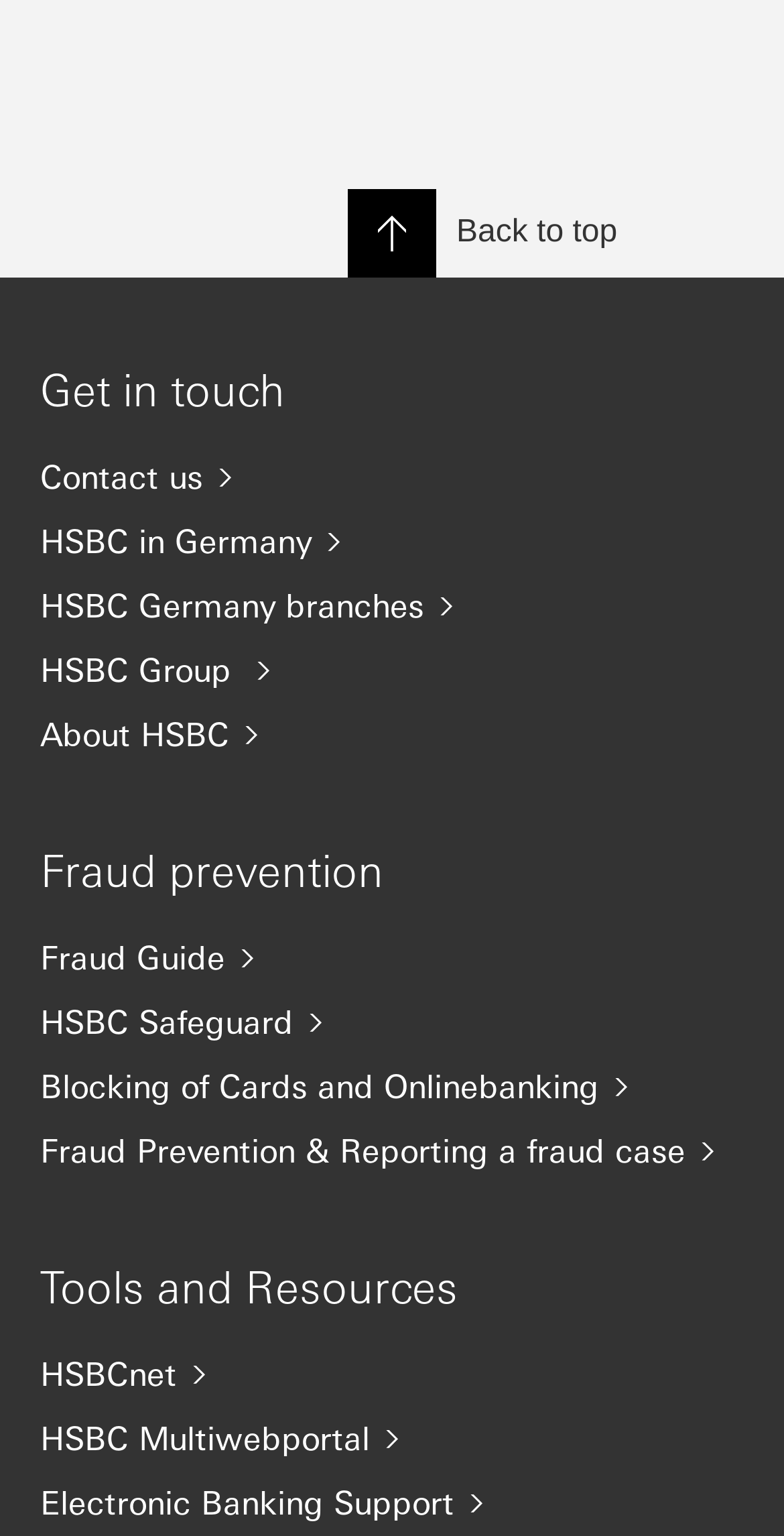Please specify the bounding box coordinates of the region to click in order to perform the following instruction: "Click on 'Back to top'".

[0.444, 0.123, 0.556, 0.181]